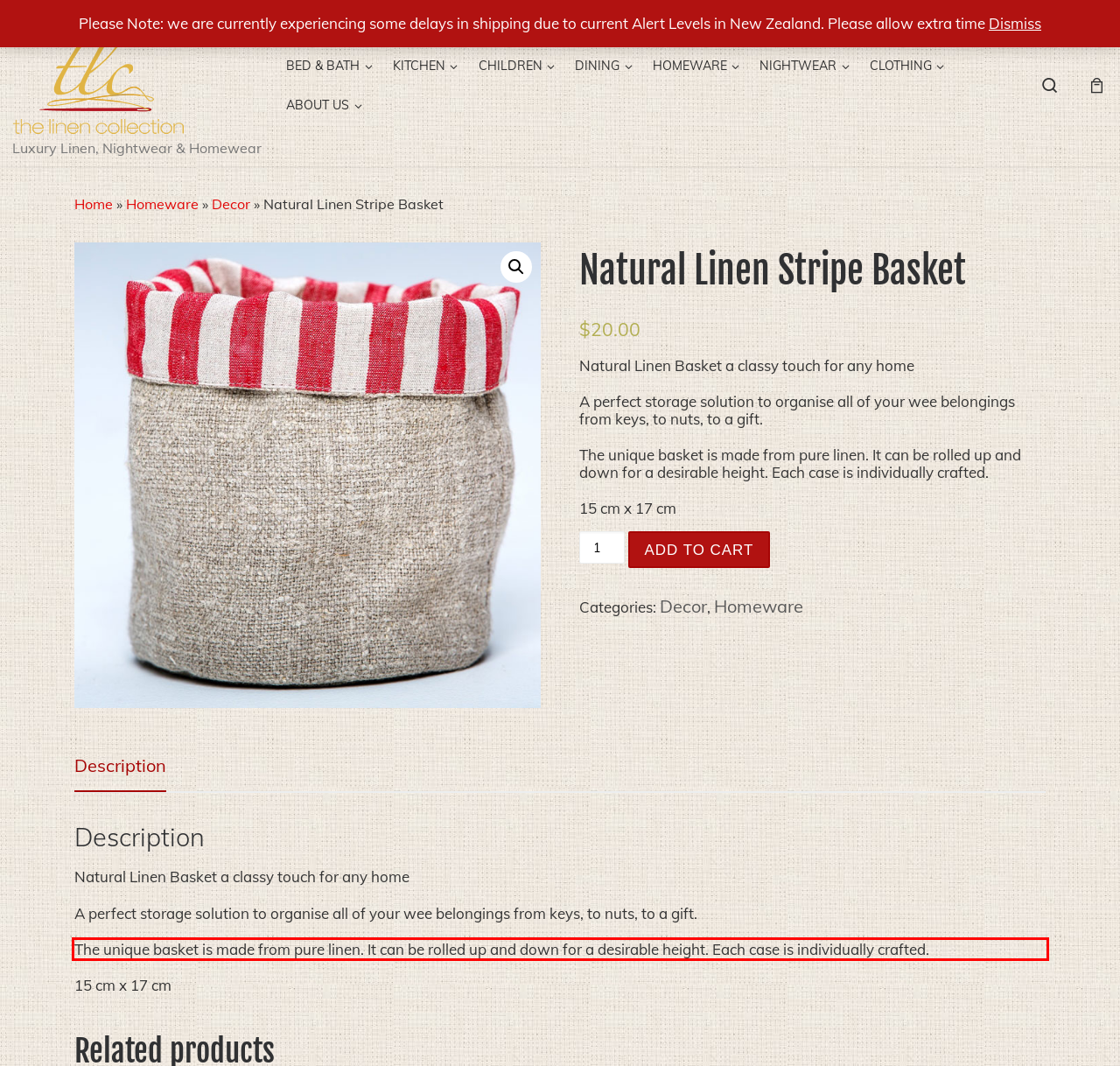Using the provided webpage screenshot, recognize the text content in the area marked by the red bounding box.

The unique basket is made from pure linen. It can be rolled up and down for a desirable height. Each case is individually crafted.